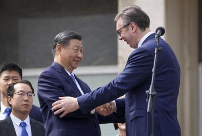What is the setting of the meeting?
Please utilize the information in the image to give a detailed response to the question.

The caption describes the setting as formal, which is reinforced by the presence of officials in the background, suggesting a high-level and official gathering.